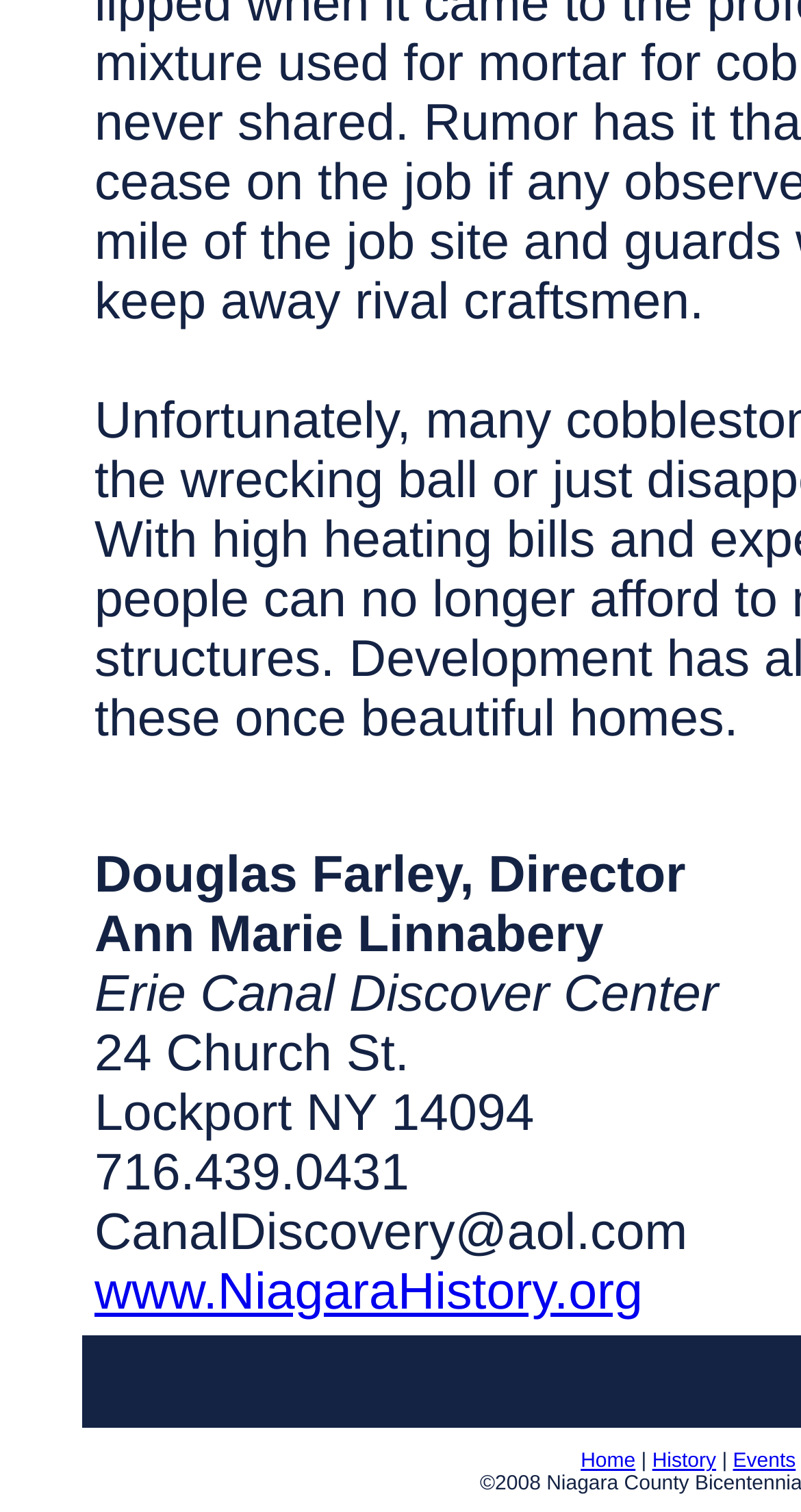Who is the director?
We need a detailed and meticulous answer to the question.

The webpage contains a static text element 'Douglas Farley, Director' which indicates that Douglas Farley is the director.